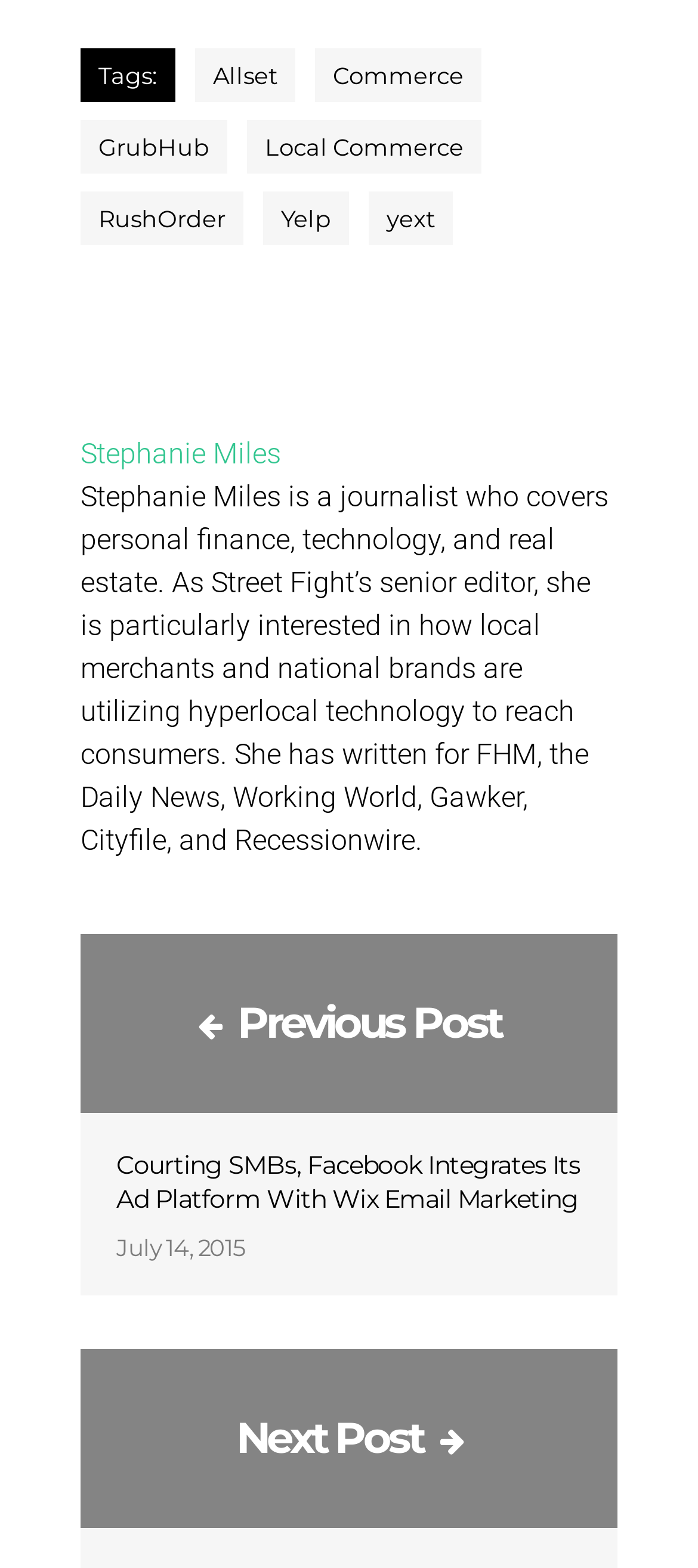Could you locate the bounding box coordinates for the section that should be clicked to accomplish this task: "Click on the 'Allset' link".

[0.279, 0.031, 0.423, 0.065]